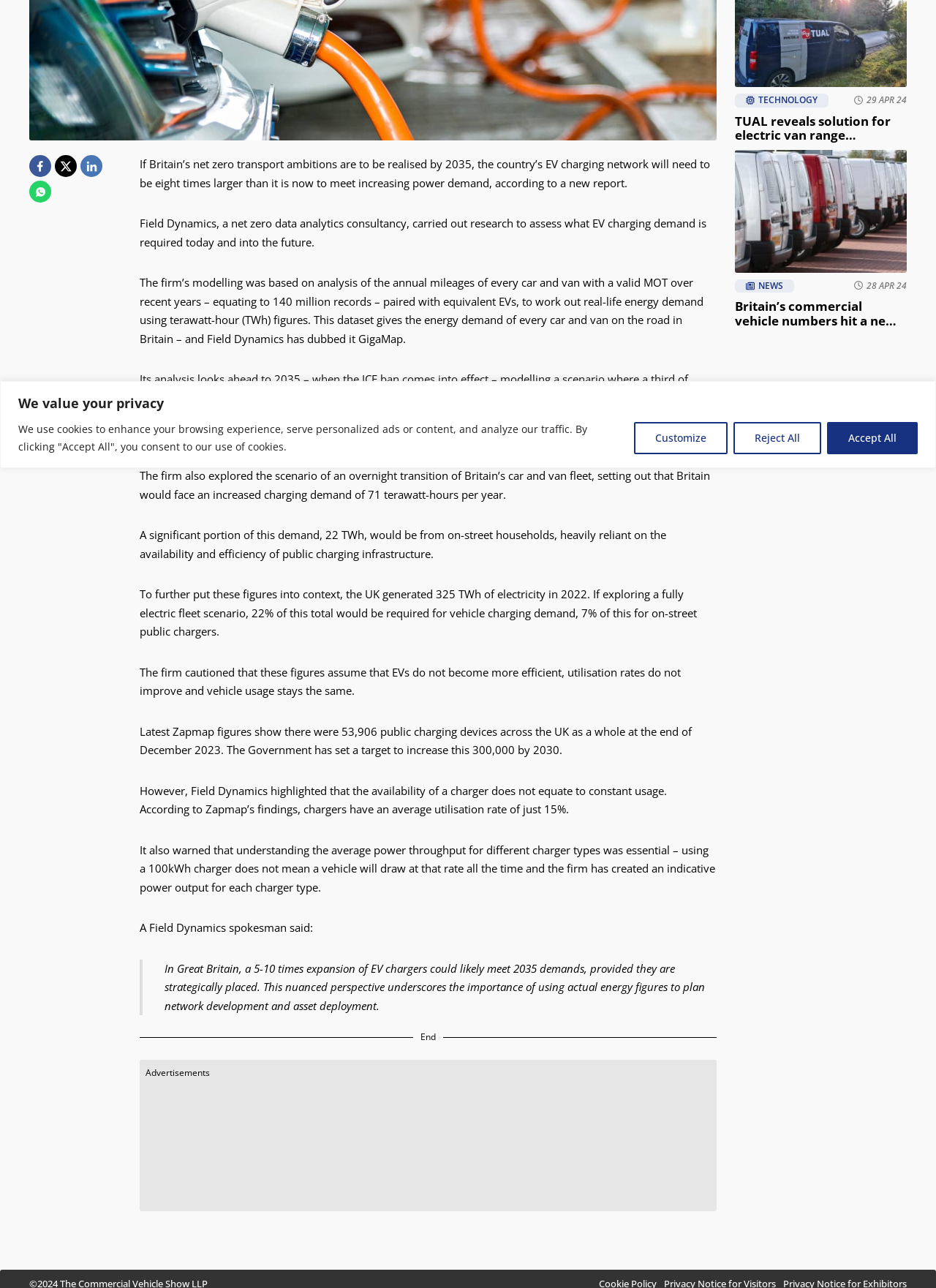Find the bounding box coordinates for the UI element that matches this description: "Accept All".

[0.884, 0.327, 0.98, 0.352]